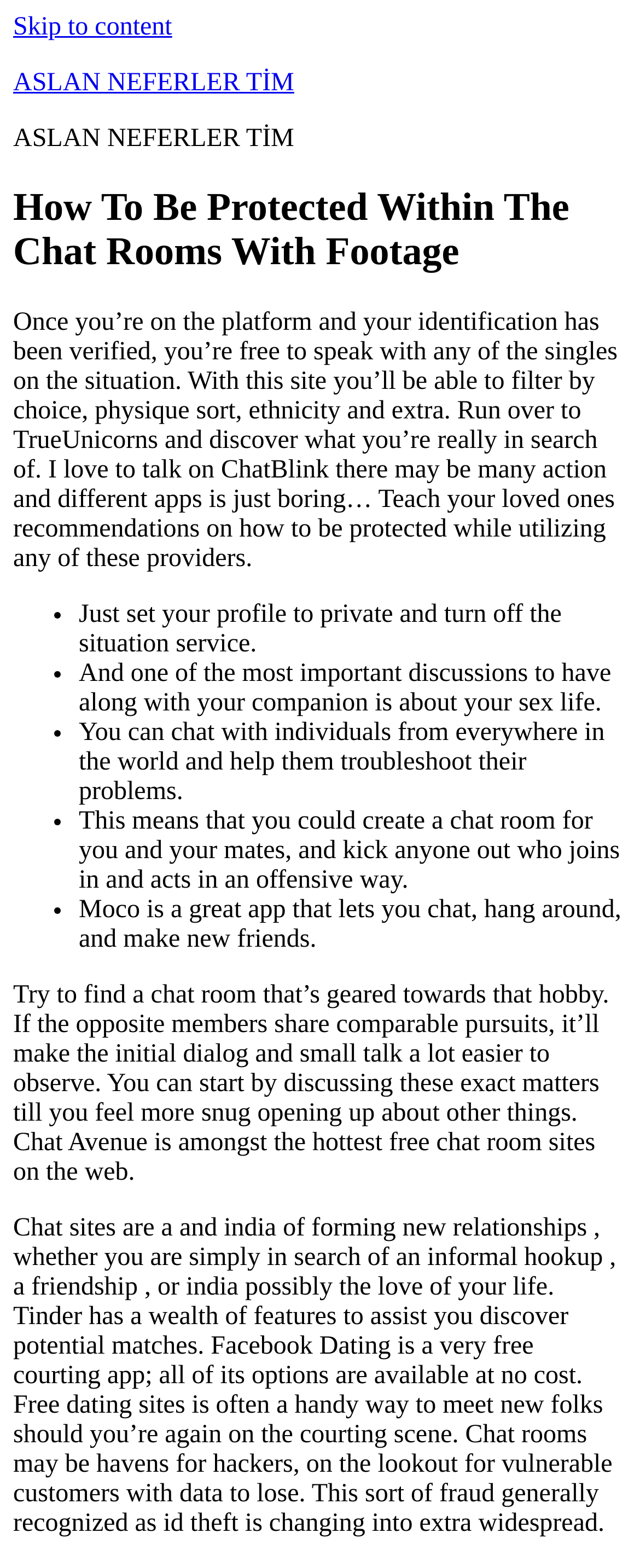Respond to the question below with a single word or phrase: What can you do with people from around the world on this platform?

Chat and troubleshoot